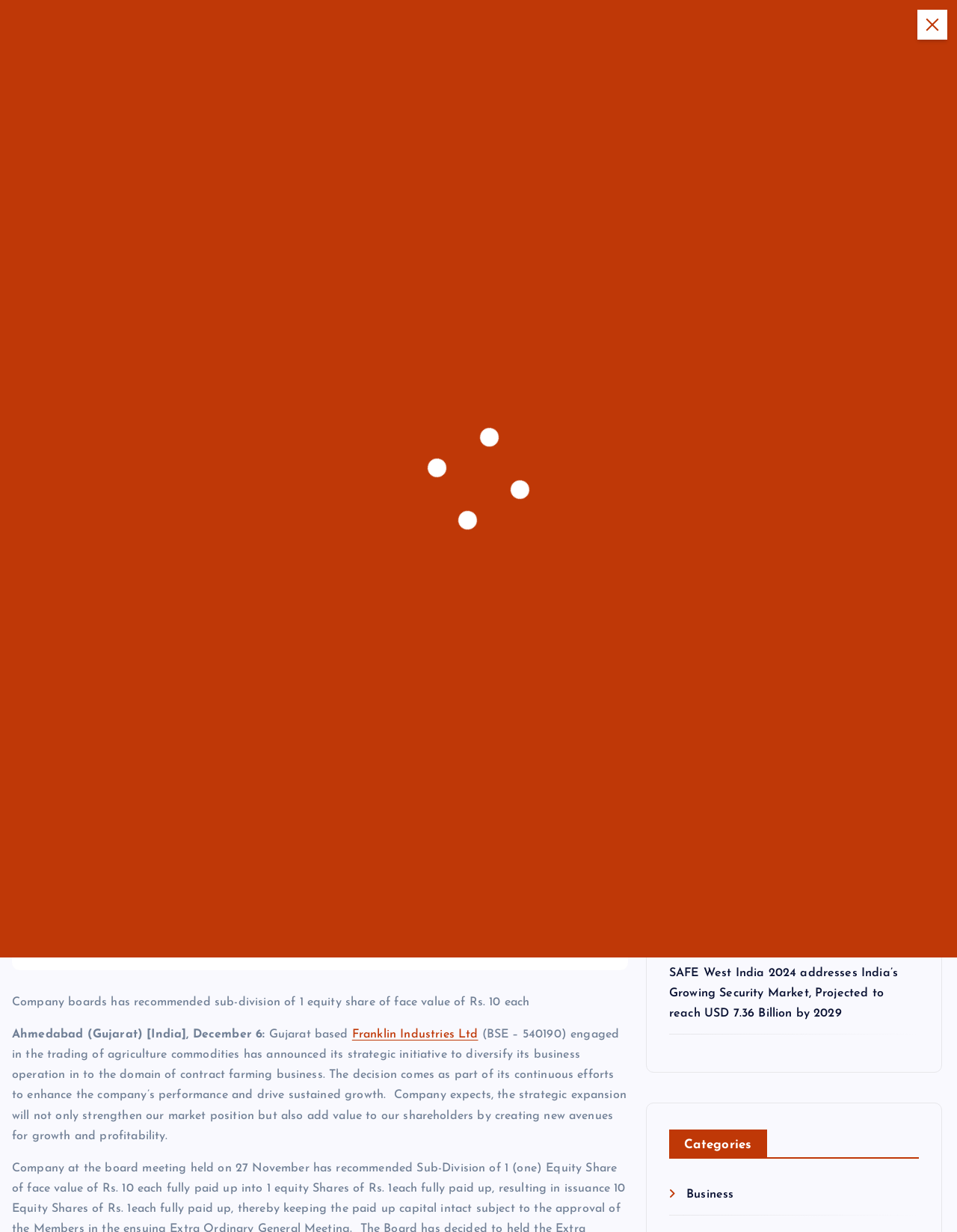Generate the text content of the main headline of the webpage.

Franklin Industries Ltd foray in to Contract Farming Business